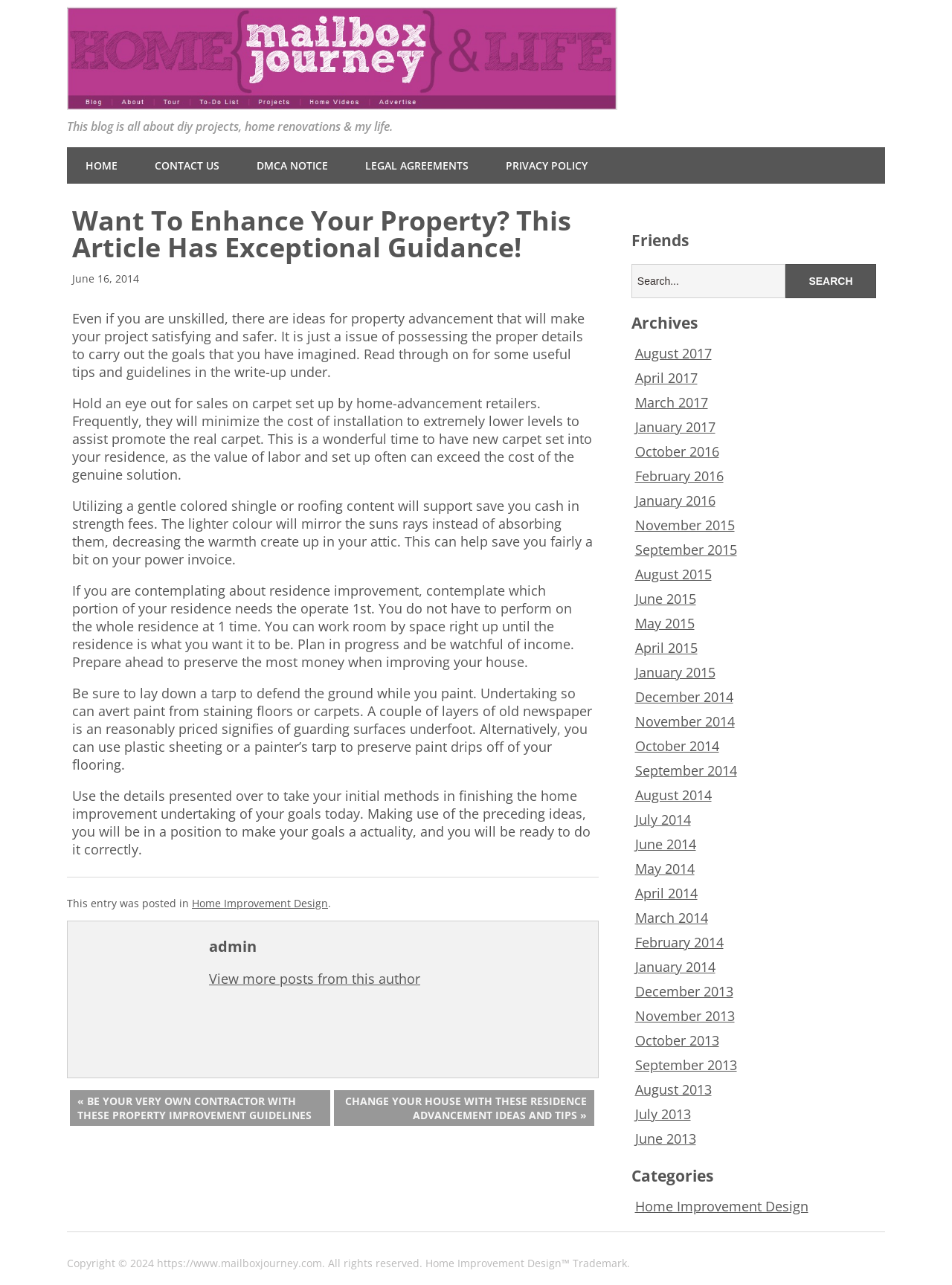For the following element description, predict the bounding box coordinates in the format (top-left x, top-left y, bottom-right x, bottom-right y). All values should be floating point numbers between 0 and 1. Description: April 2014

[0.667, 0.688, 0.732, 0.702]